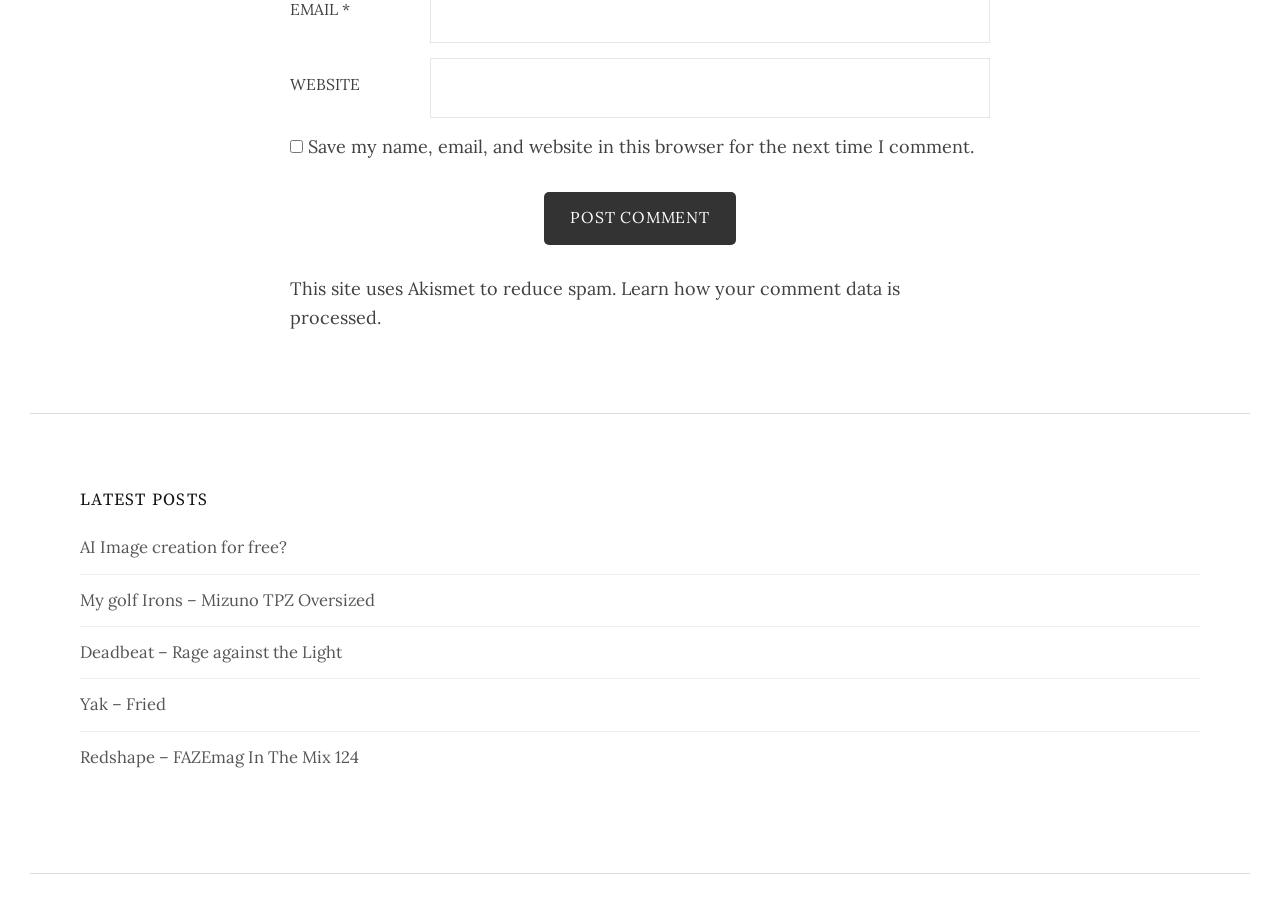Based on the image, please respond to the question with as much detail as possible:
How many textboxes are on the webpage?

There is only one textbox on the webpage, which is labeled 'WEBSITE' and is likely used to enter a website URL for commenting purposes.